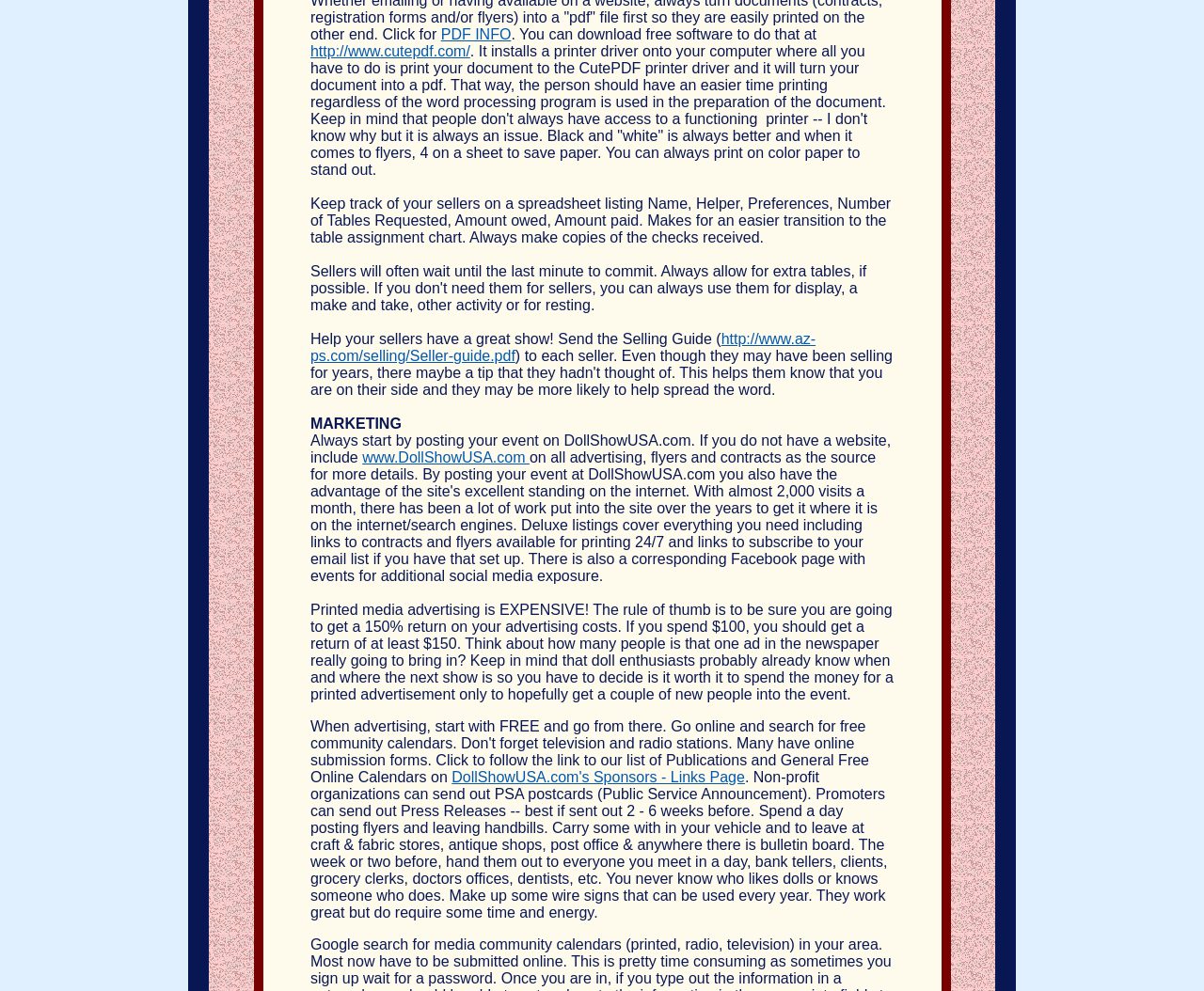Use a single word or phrase to answer the question: 
Where can sellers find a selling guide?

http://www.az-ps.com/selling/Seller-guide.pdf